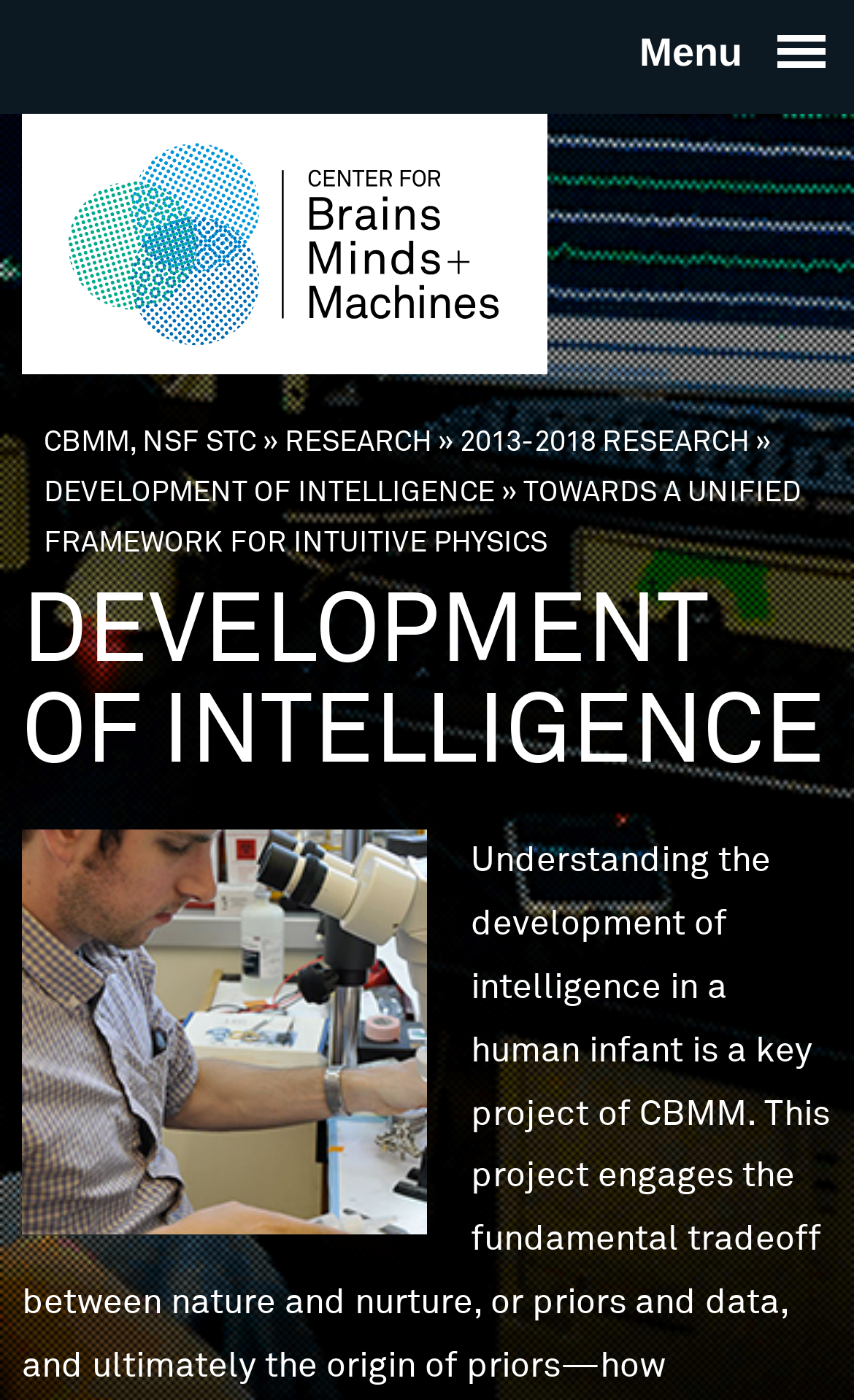Give a one-word or short phrase answer to this question: 
How many links are there in the top navigation menu?

3